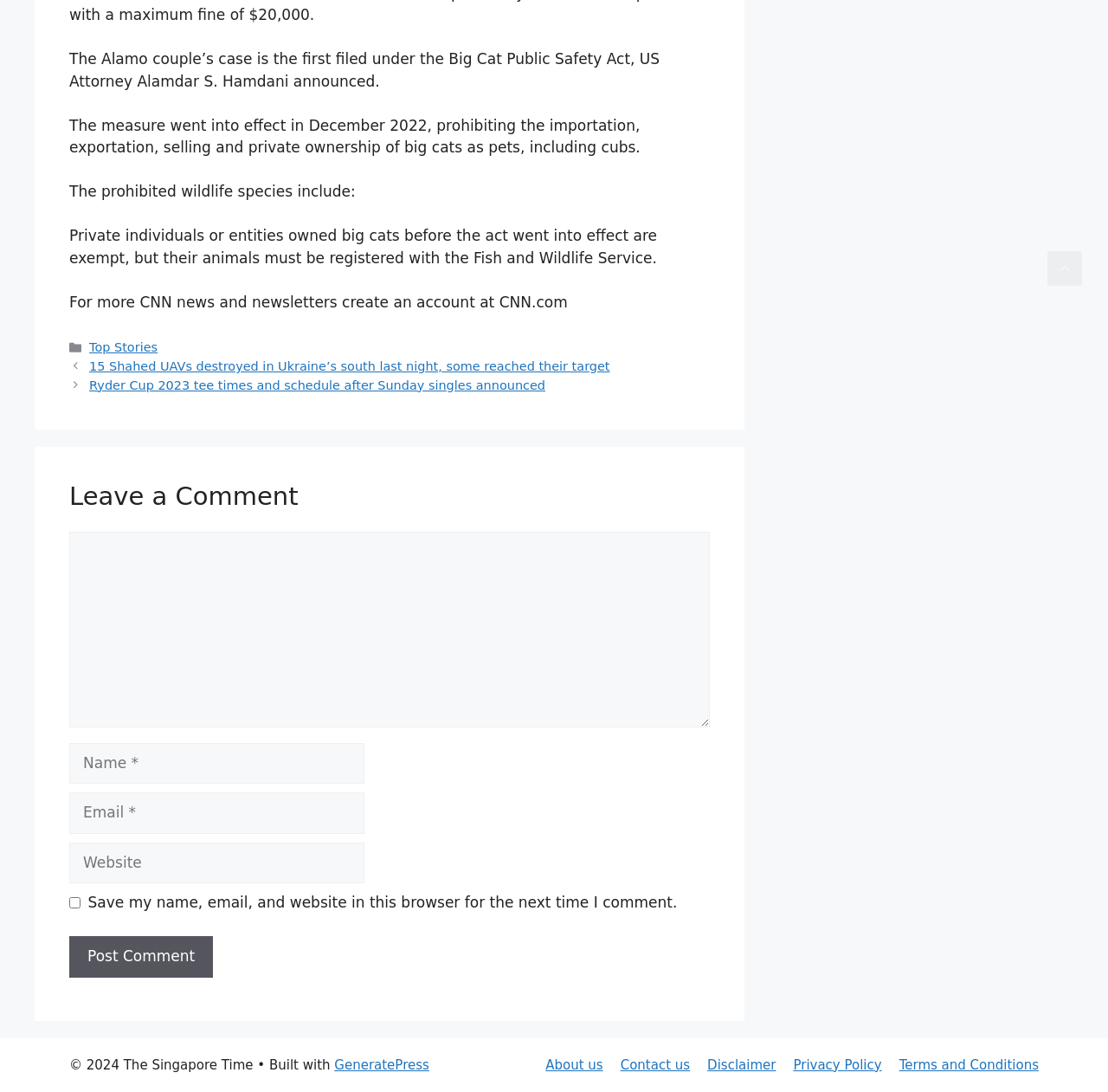Find the bounding box coordinates of the clickable element required to execute the following instruction: "Scroll back to top". Provide the coordinates as four float numbers between 0 and 1, i.e., [left, top, right, bottom].

[0.945, 0.23, 0.977, 0.262]